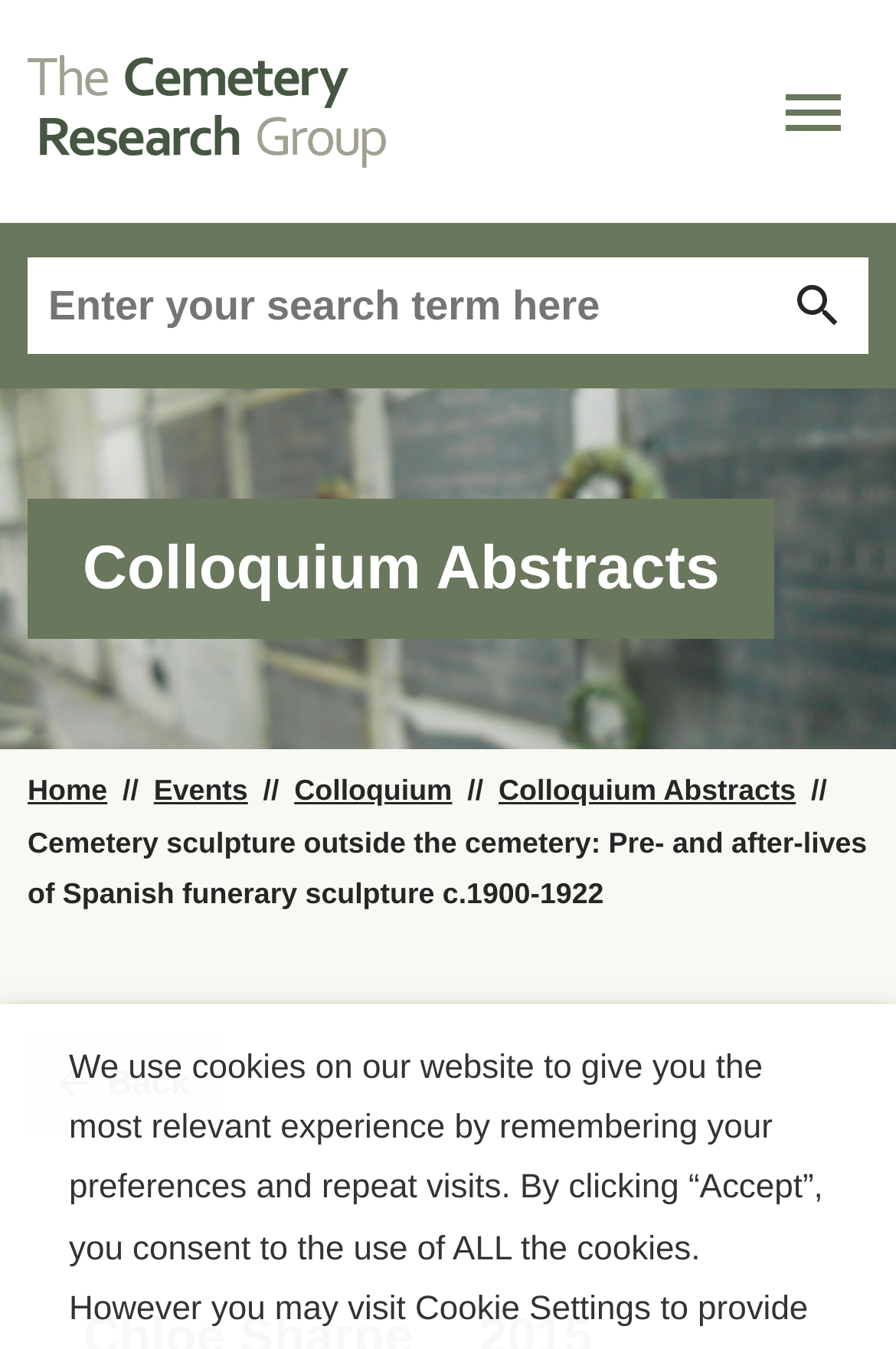Locate the bounding box coordinates of the element I should click to achieve the following instruction: "Check out hair growth treatment".

None